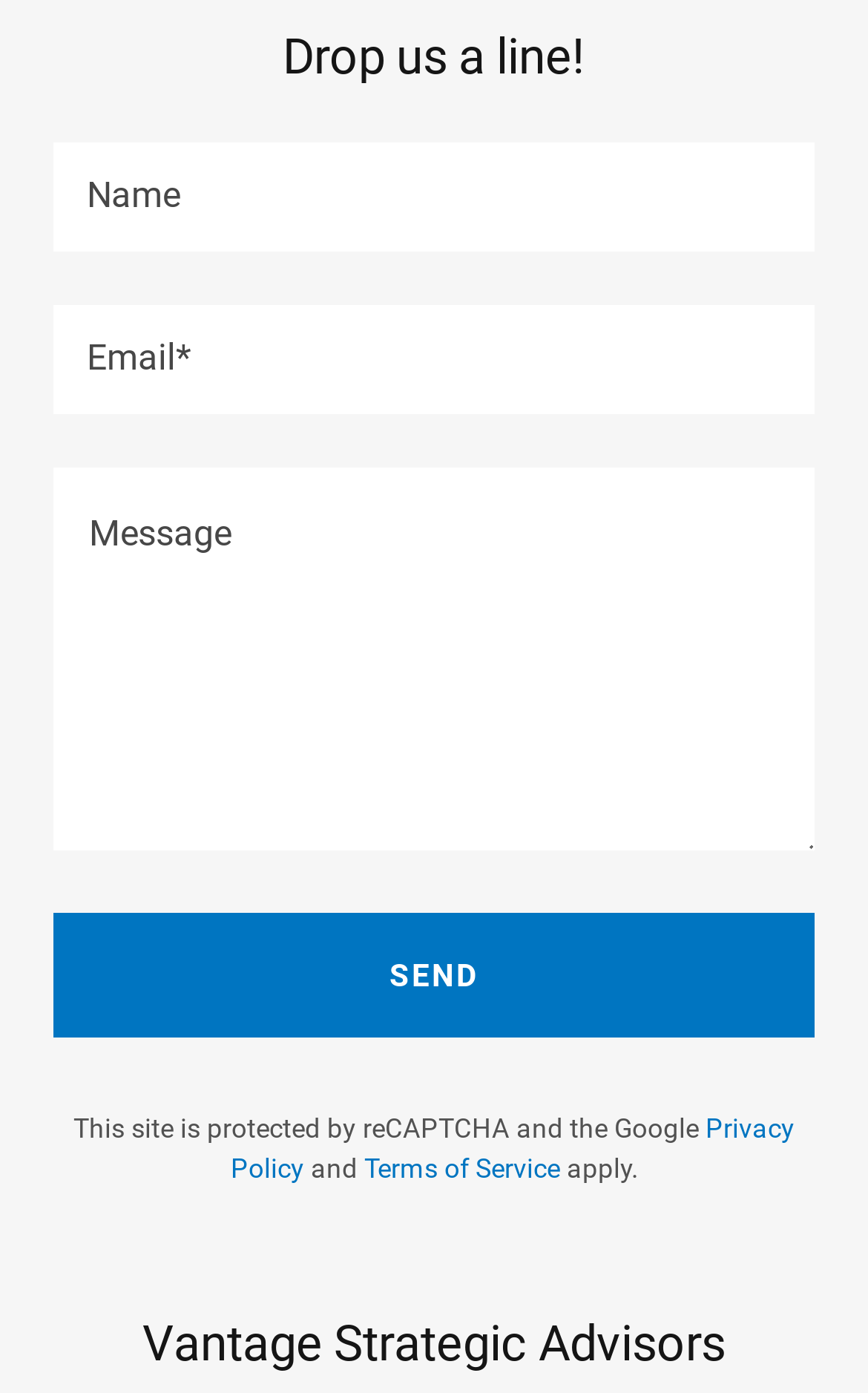Refer to the image and offer a detailed explanation in response to the question: What is the required field in the form?

The email field is marked with an asterisk, indicating that it is a required field, whereas the name and message fields do not have an asterisk, suggesting that they are not required.